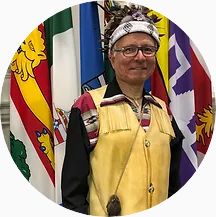Give a short answer using one word or phrase for the question:
What is Kanahsohon Kevin Deer's role in his community?

Preservation and revitalization of Mohawk language